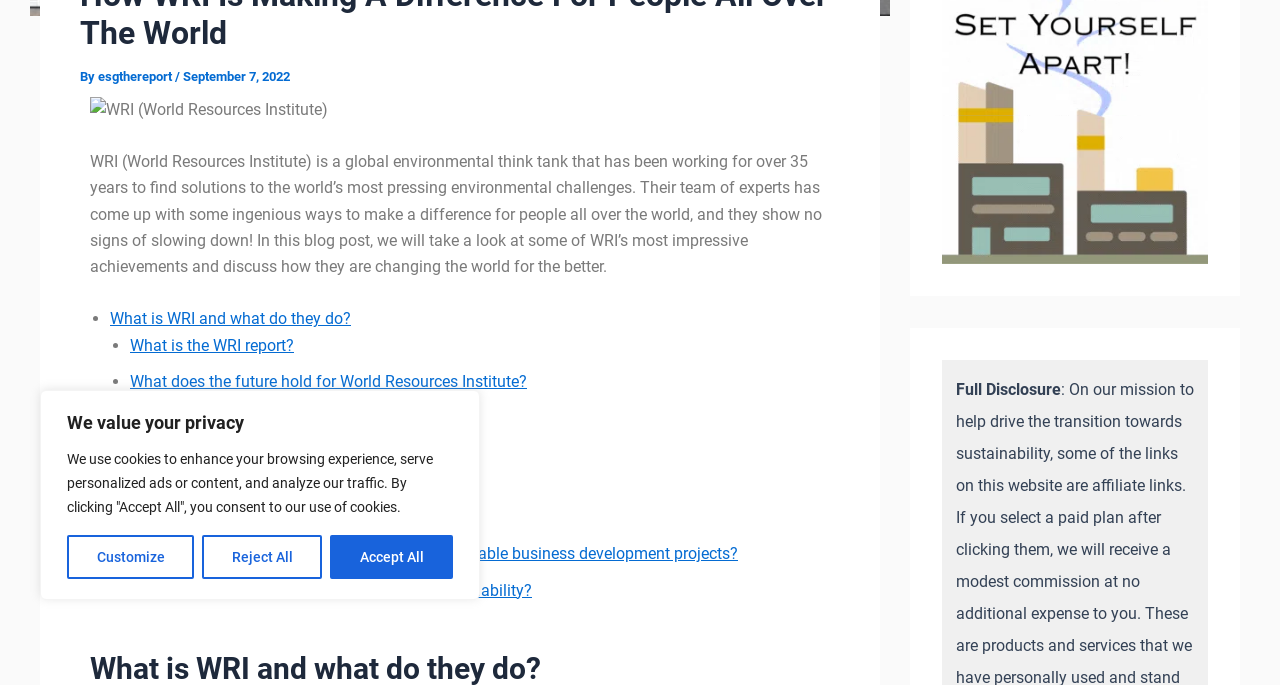Based on the provided description, "Accept All", find the bounding box of the corresponding UI element in the screenshot.

[0.258, 0.781, 0.354, 0.845]